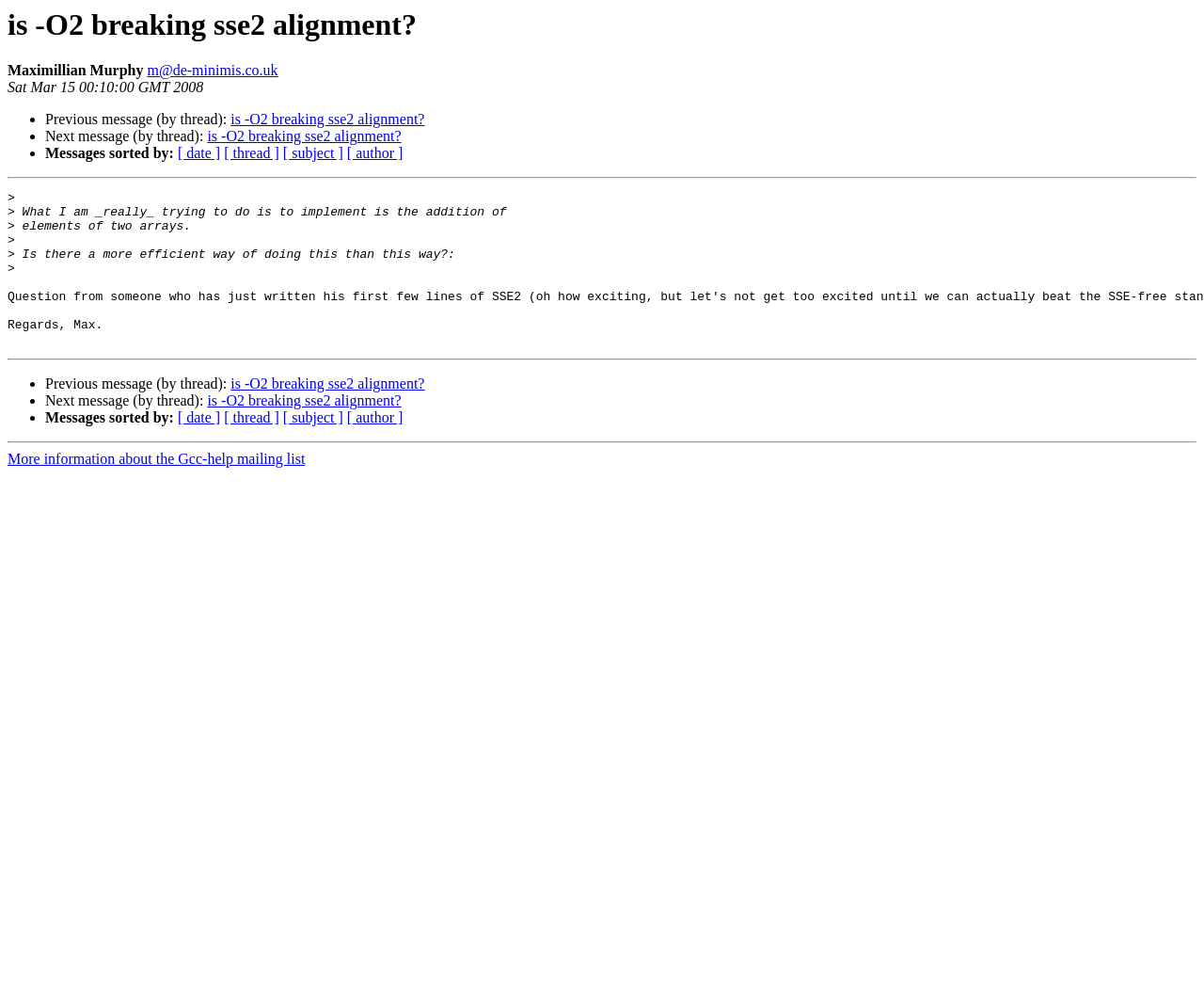Please reply to the following question using a single word or phrase: 
What is the date of the message?

Sat Mar 15 00:10:00 GMT 2008